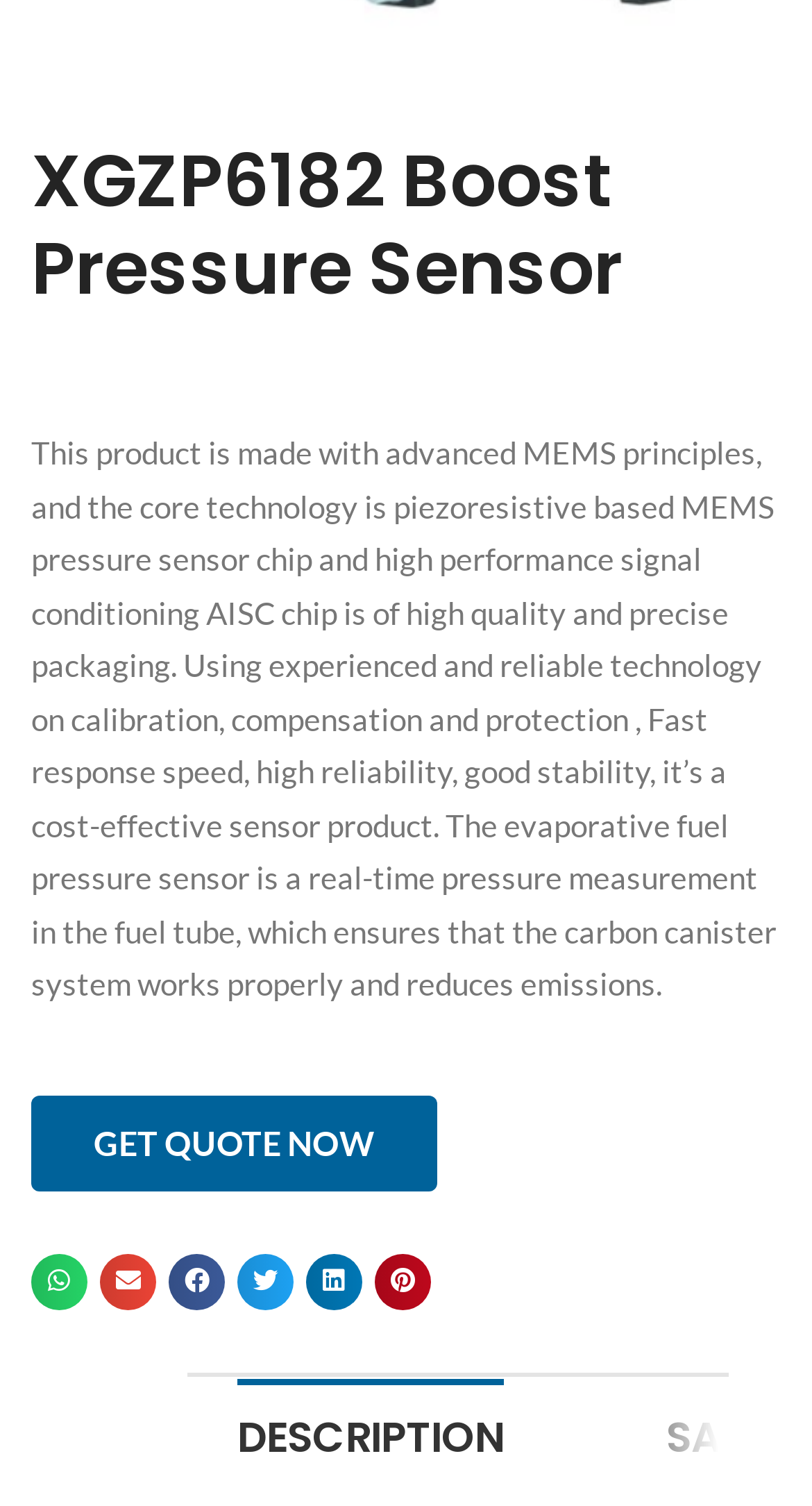Please identify the bounding box coordinates of the element I should click to complete this instruction: 'Get a quote for the XGZP6182 Boost Pressure Sensor'. The coordinates should be given as four float numbers between 0 and 1, like this: [left, top, right, bottom].

[0.039, 0.727, 0.539, 0.791]